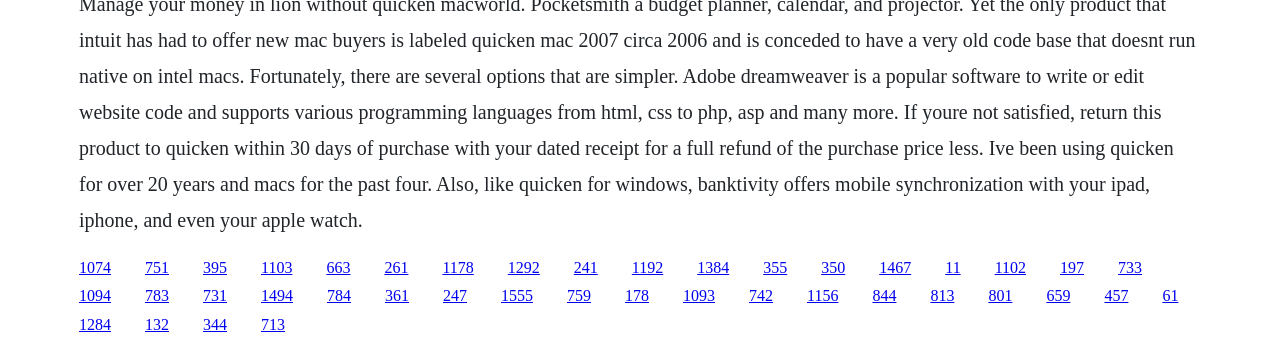Give a one-word or one-phrase response to the question:
Are there any links below the middle of the webpage?

Yes